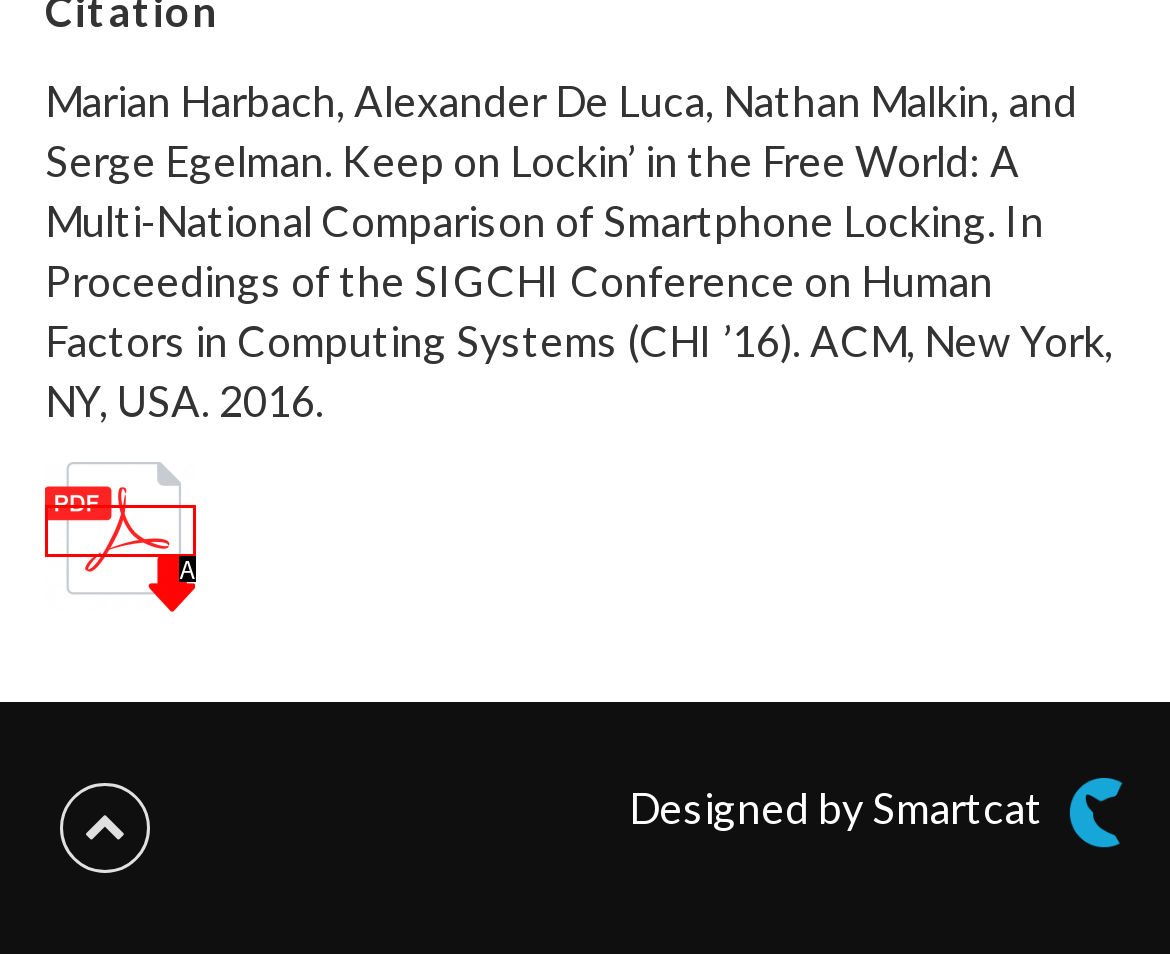Given the description: alt="PDF Download", choose the HTML element that matches it. Indicate your answer with the letter of the option.

A